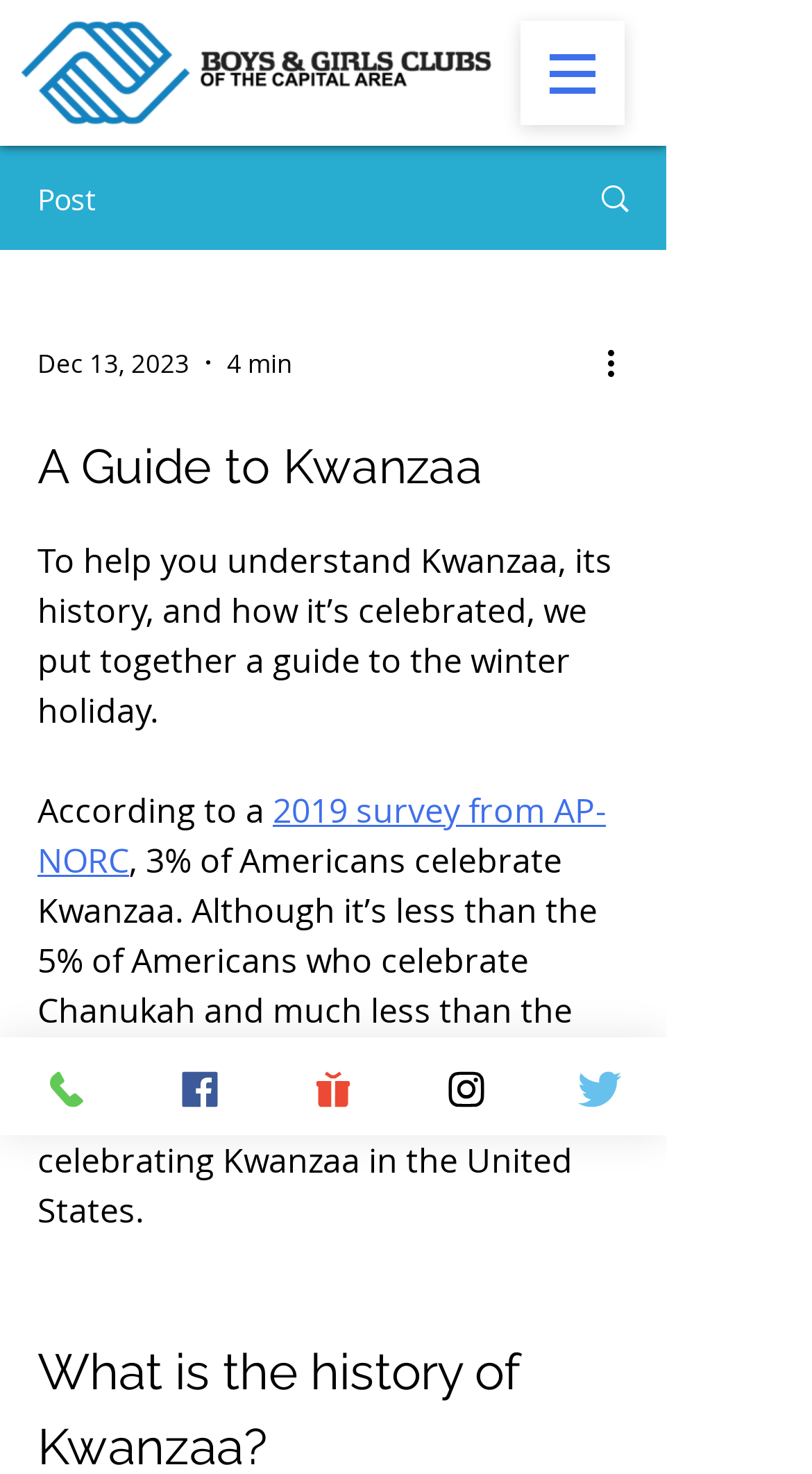Pinpoint the bounding box coordinates of the area that should be clicked to complete the following instruction: "Visit Boys & Girls Clubs of the Capital Area homepage". The coordinates must be given as four float numbers between 0 and 1, i.e., [left, top, right, bottom].

[0.026, 0.014, 0.605, 0.085]